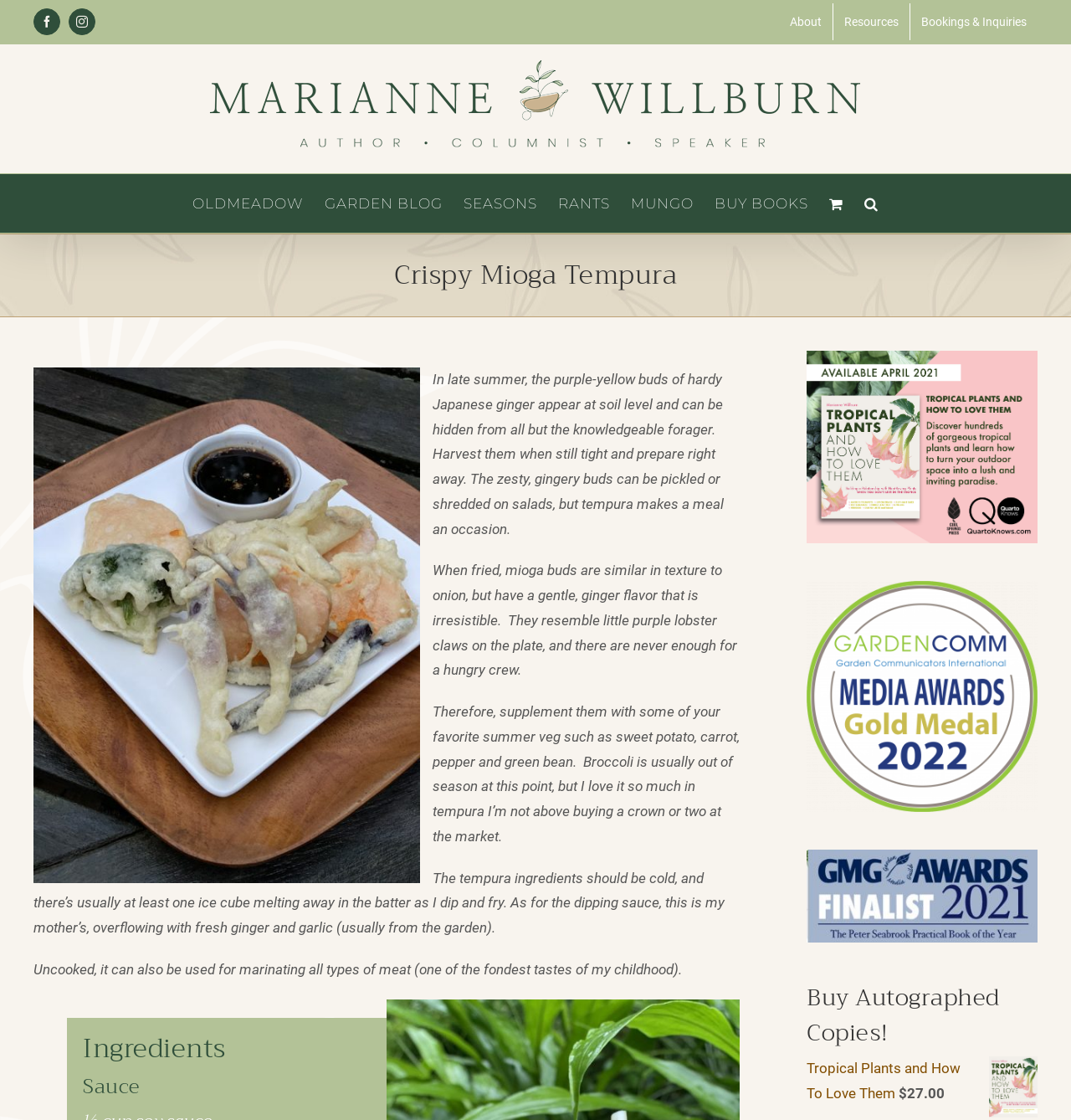Find the bounding box coordinates for the element described here: "alt="Marianne Willburn Logo"".

[0.188, 0.046, 0.812, 0.146]